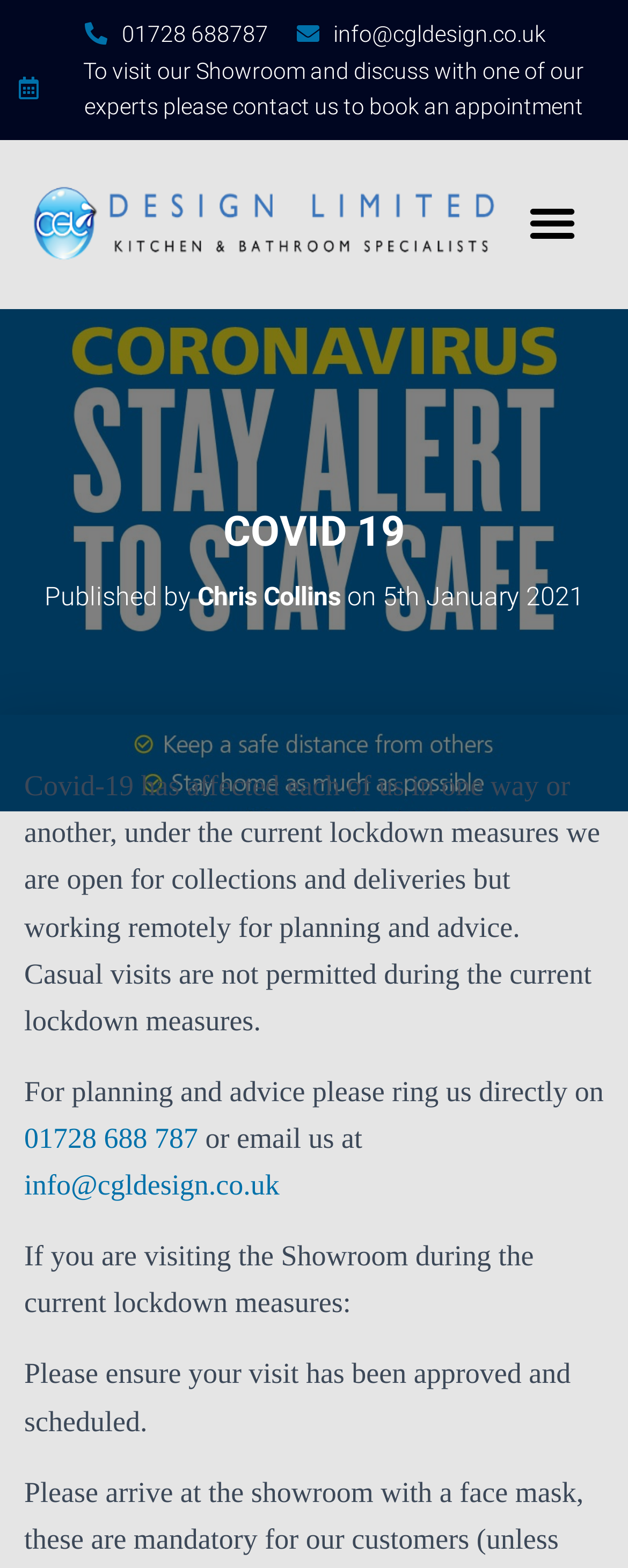Pinpoint the bounding box coordinates of the area that should be clicked to complete the following instruction: "Toggle the menu". The coordinates must be given as four float numbers between 0 and 1, i.e., [left, top, right, bottom].

[0.822, 0.12, 0.937, 0.166]